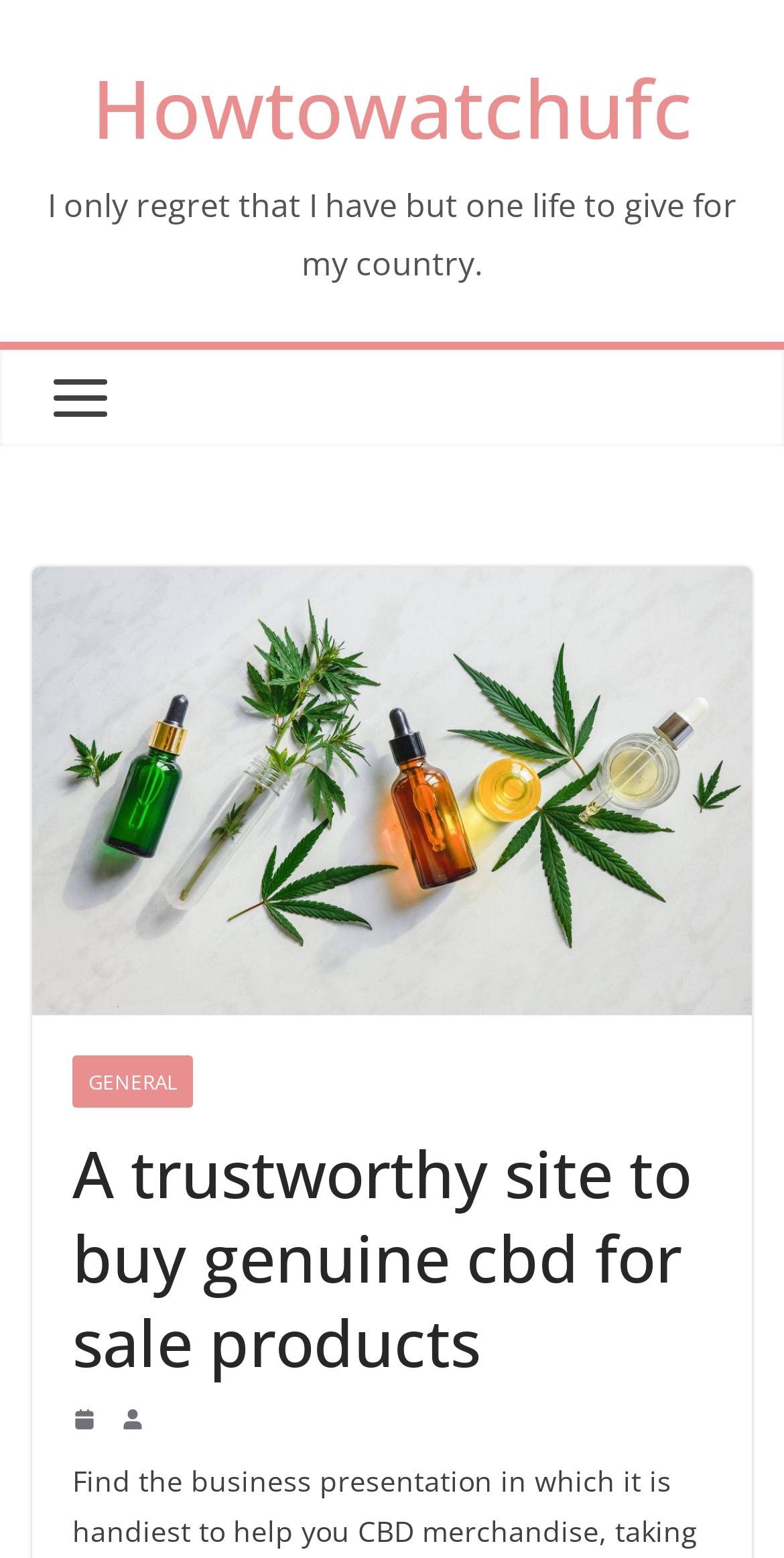Can you find and provide the title of the webpage?

A trustworthy site to buy genuine cbd for sale products